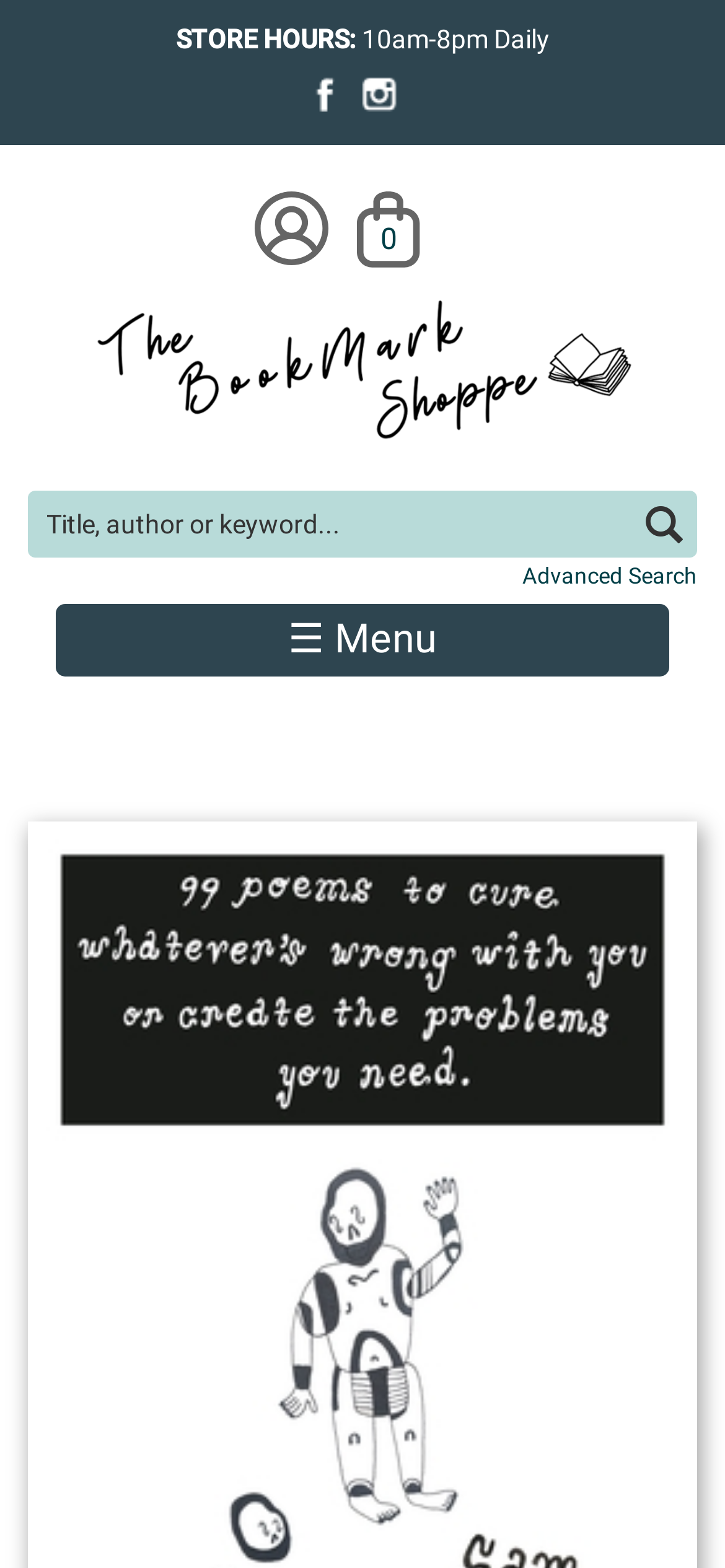Can you find the bounding box coordinates for the element that needs to be clicked to execute this instruction: "Go to Facebook page"? The coordinates should be given as four float numbers between 0 and 1, i.e., [left, top, right, bottom].

[0.422, 0.049, 0.473, 0.072]